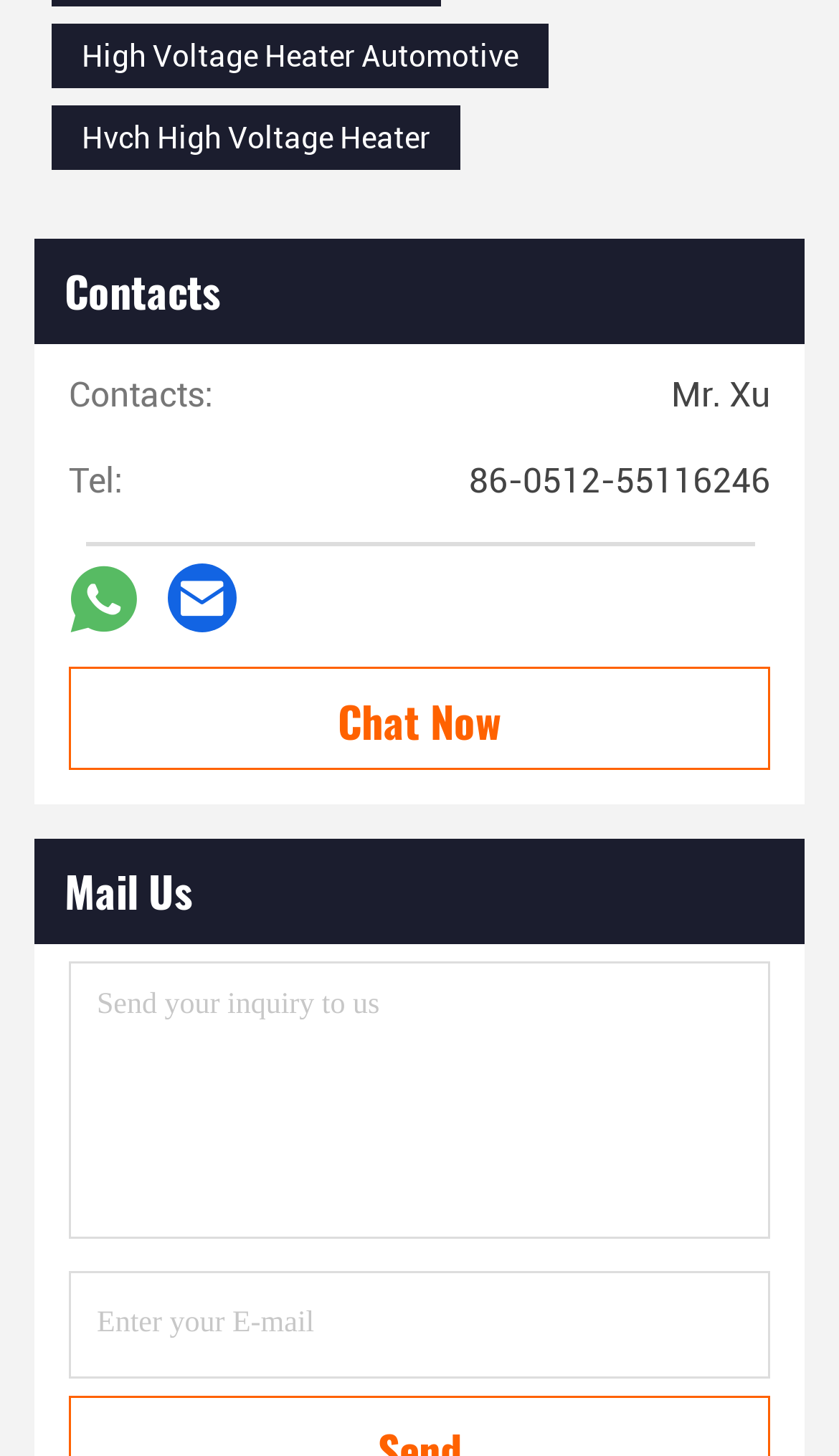Determine the bounding box coordinates of the region that needs to be clicked to achieve the task: "Click High Voltage Heater Automotive link".

[0.097, 0.027, 0.618, 0.05]